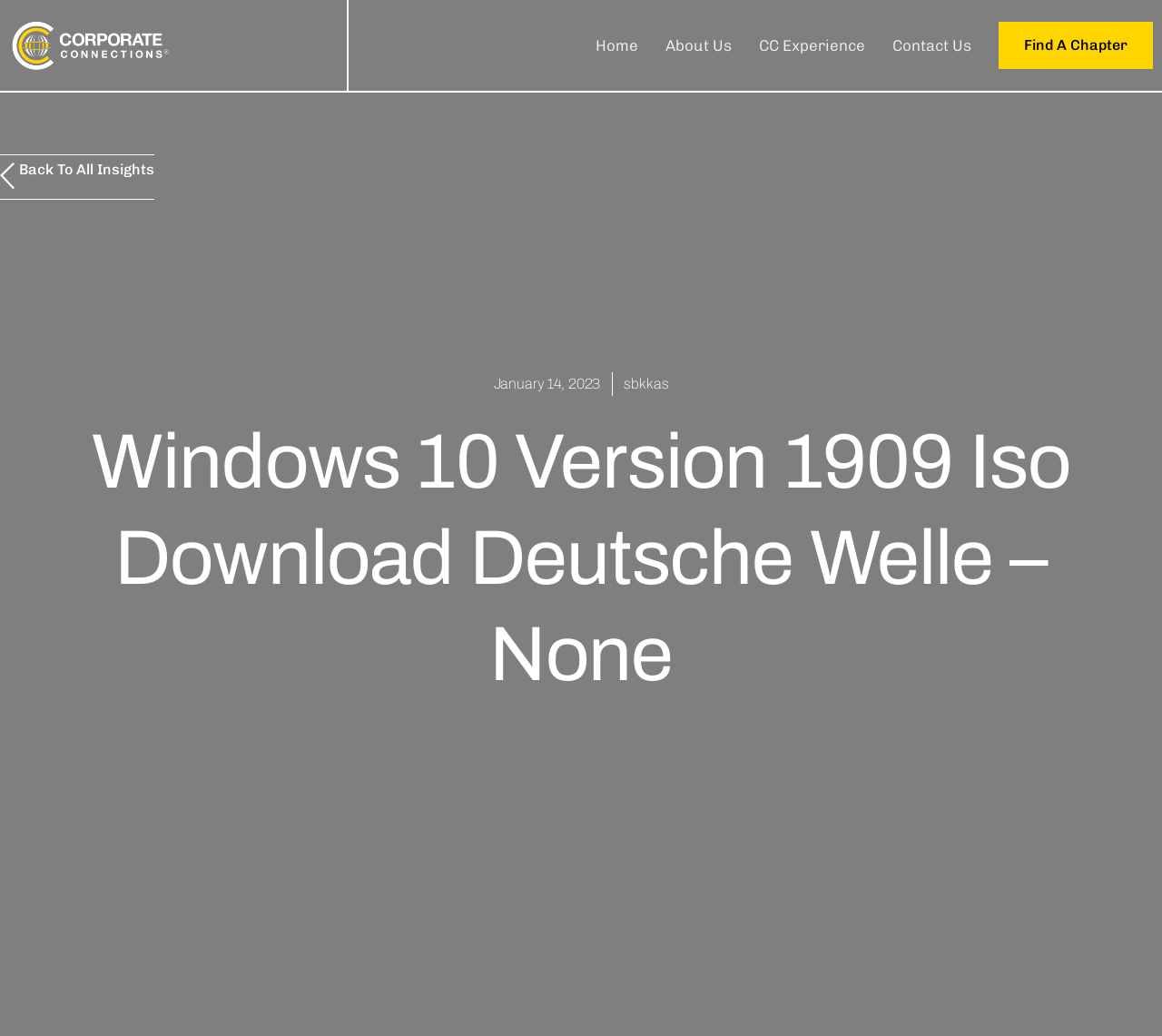Examine the image and give a thorough answer to the following question:
What is the purpose of the webpage?

I inferred the purpose of the webpage by looking at the heading element with the text 'Windows 10 Version 1909 Iso Download Deutsche Welle – None' and the bounding box coordinates [0.057, 0.4, 0.943, 0.678]. This suggests that the webpage is related to downloading Windows 10 version 1909 iso.